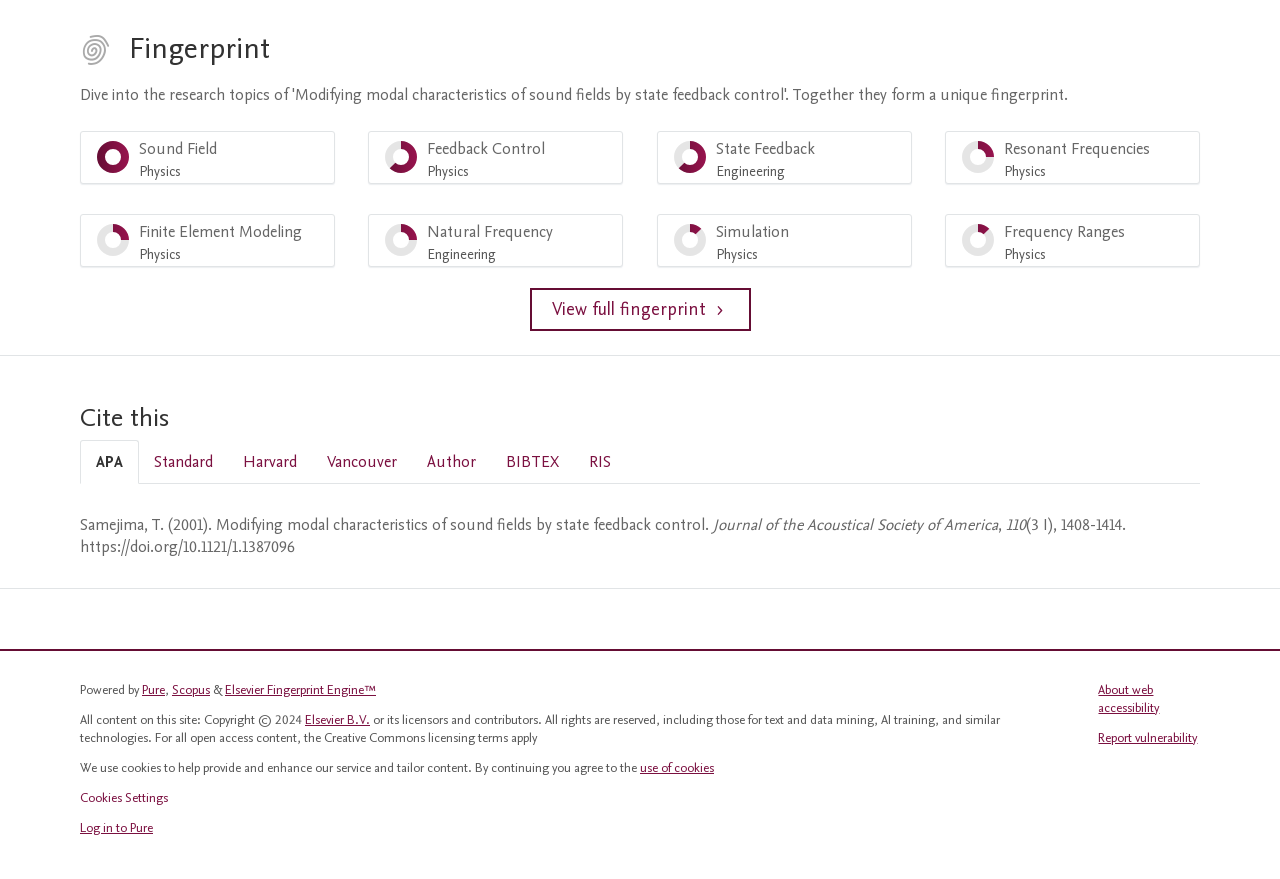Identify the bounding box coordinates necessary to click and complete the given instruction: "View full fingerprint".

[0.414, 0.328, 0.586, 0.377]